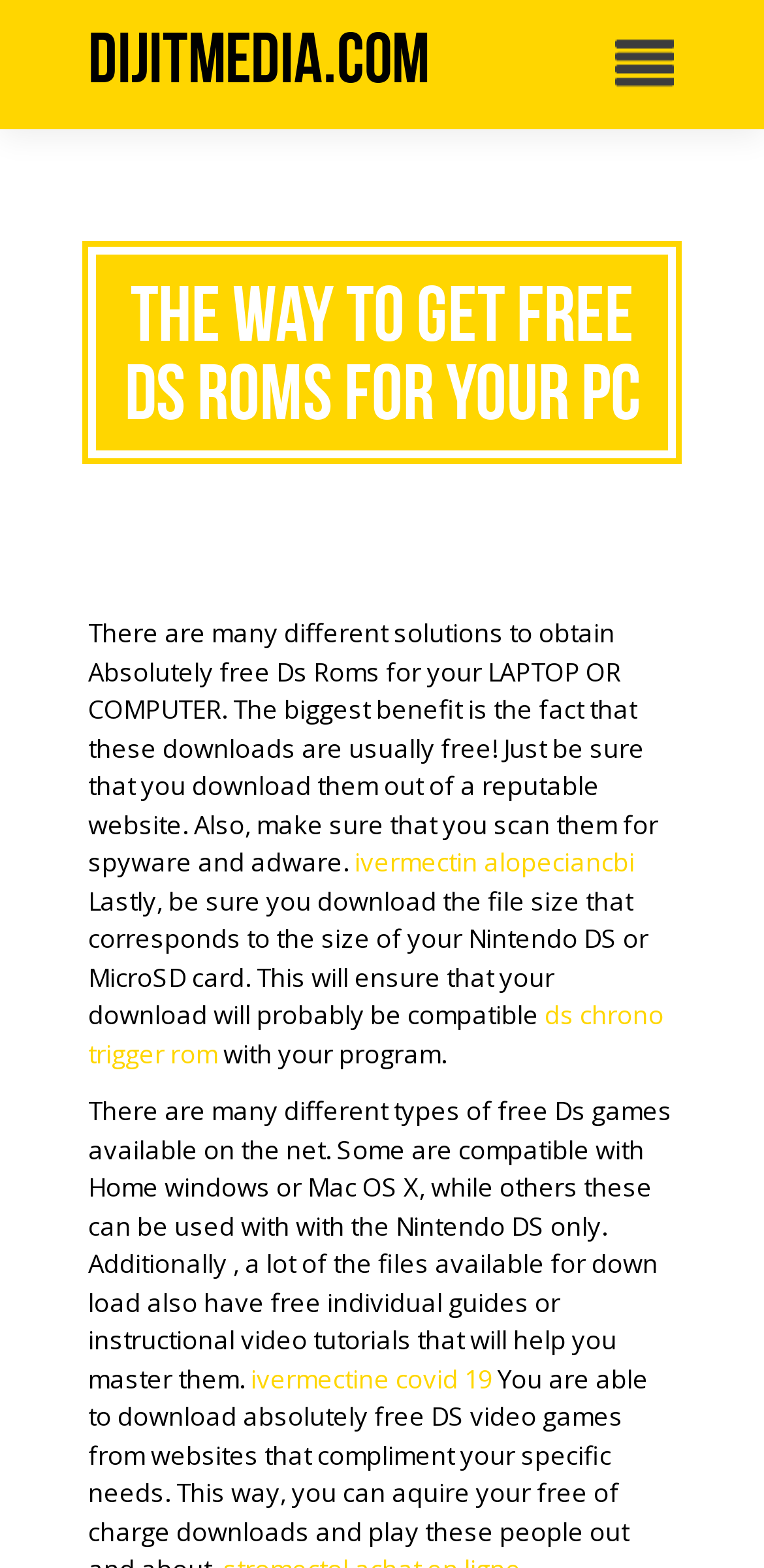What should you do before downloading free Ds Roms?
Refer to the image and offer an in-depth and detailed answer to the question.

According to the StaticText element, it is recommended to scan the downloads for spyware and adware to ensure safety. This is mentioned in the sentence 'Just be sure that you download them out of a reputable website. Also, make sure that you scan them for spyware and adware.'